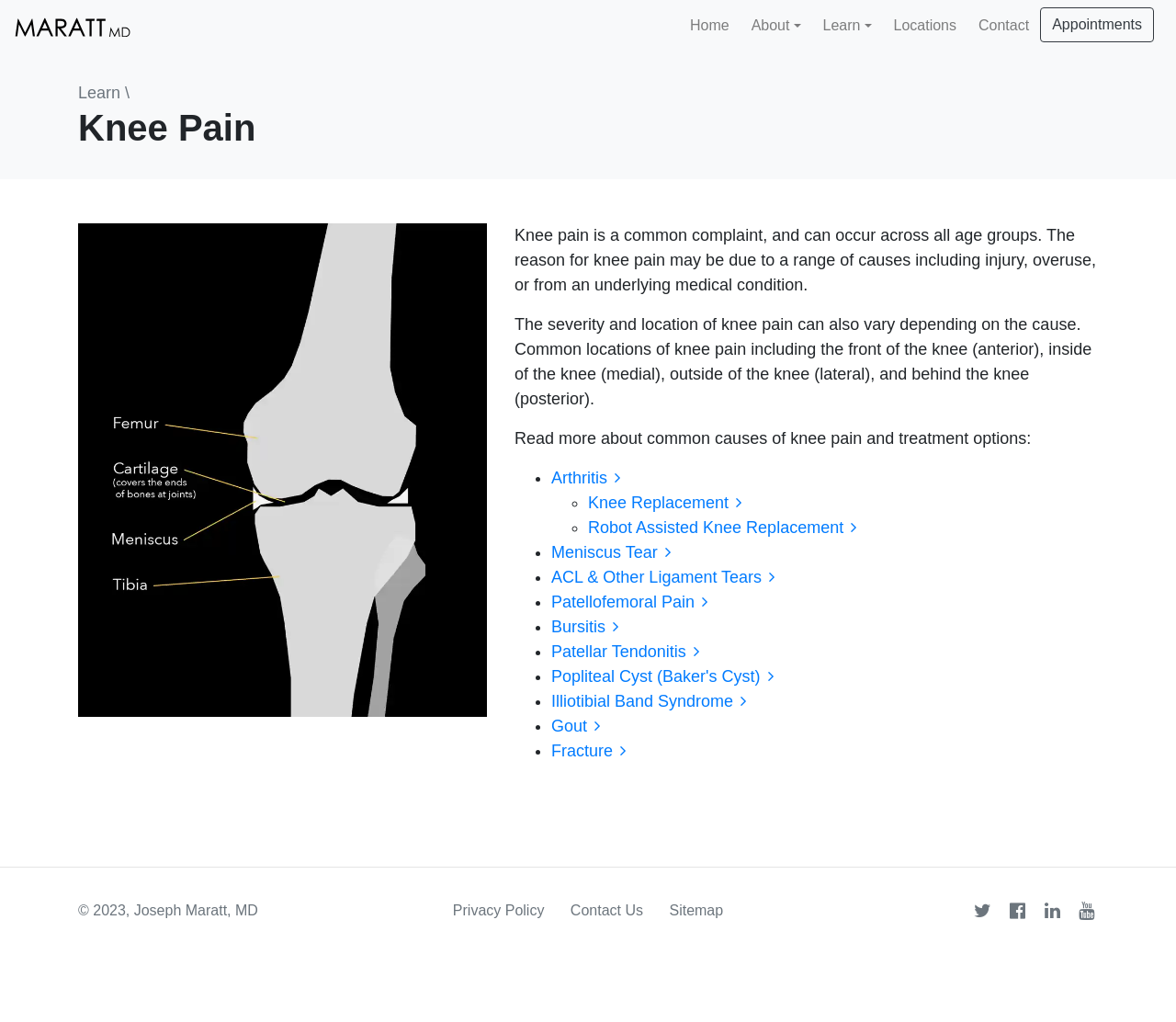What is the image on the webpage?
Using the image as a reference, answer with just one word or a short phrase.

Knee with labels